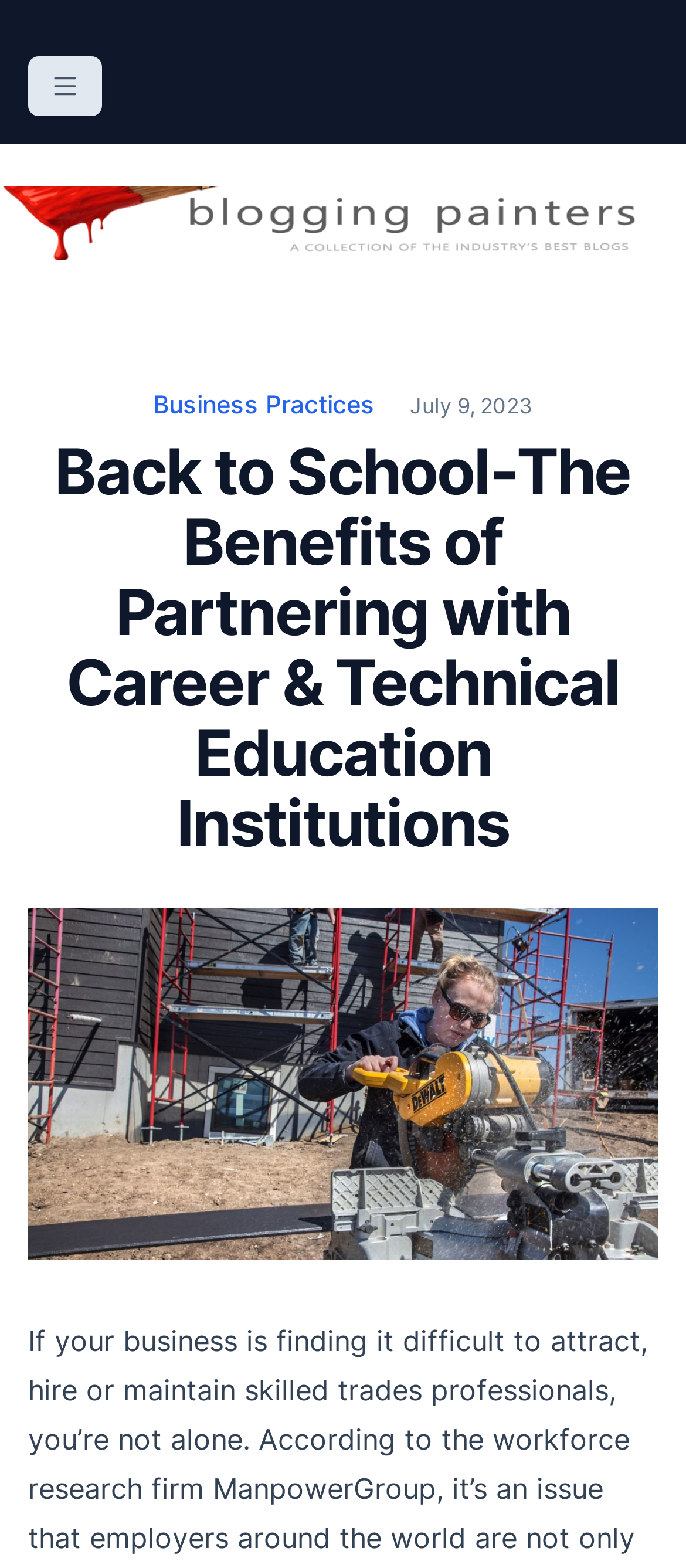Answer the following inquiry with a single word or phrase:
What is the name of the blog?

The Blogging Painters